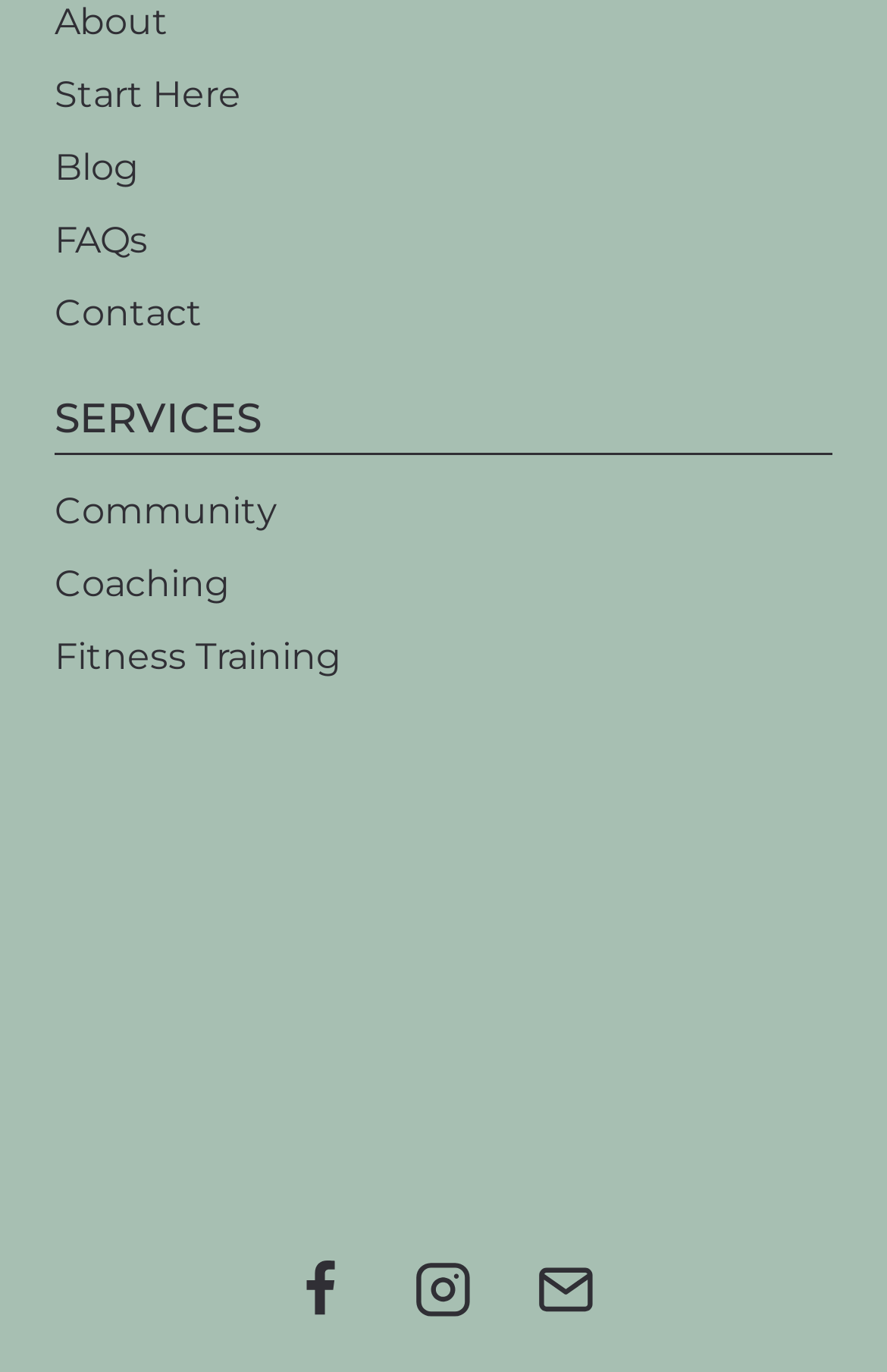Determine the bounding box coordinates for the HTML element mentioned in the following description: "Email". The coordinates should be a list of four floats ranging from 0 to 1, represented as [left, top, right, bottom].

[0.572, 0.897, 0.703, 0.982]